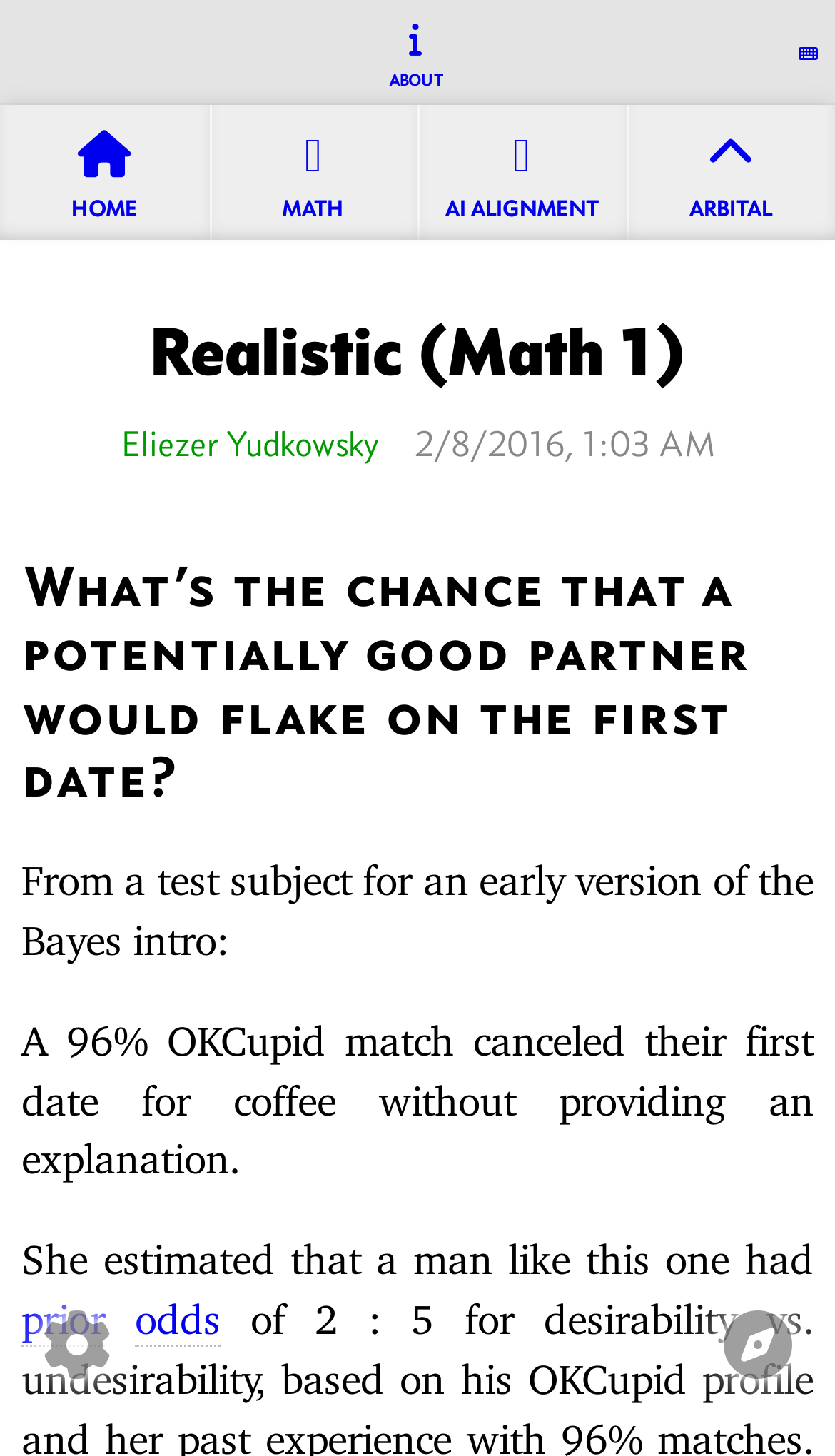Please locate the UI element described by "Home" and provide its bounding box coordinates.

[0.0, 0.072, 0.25, 0.165]